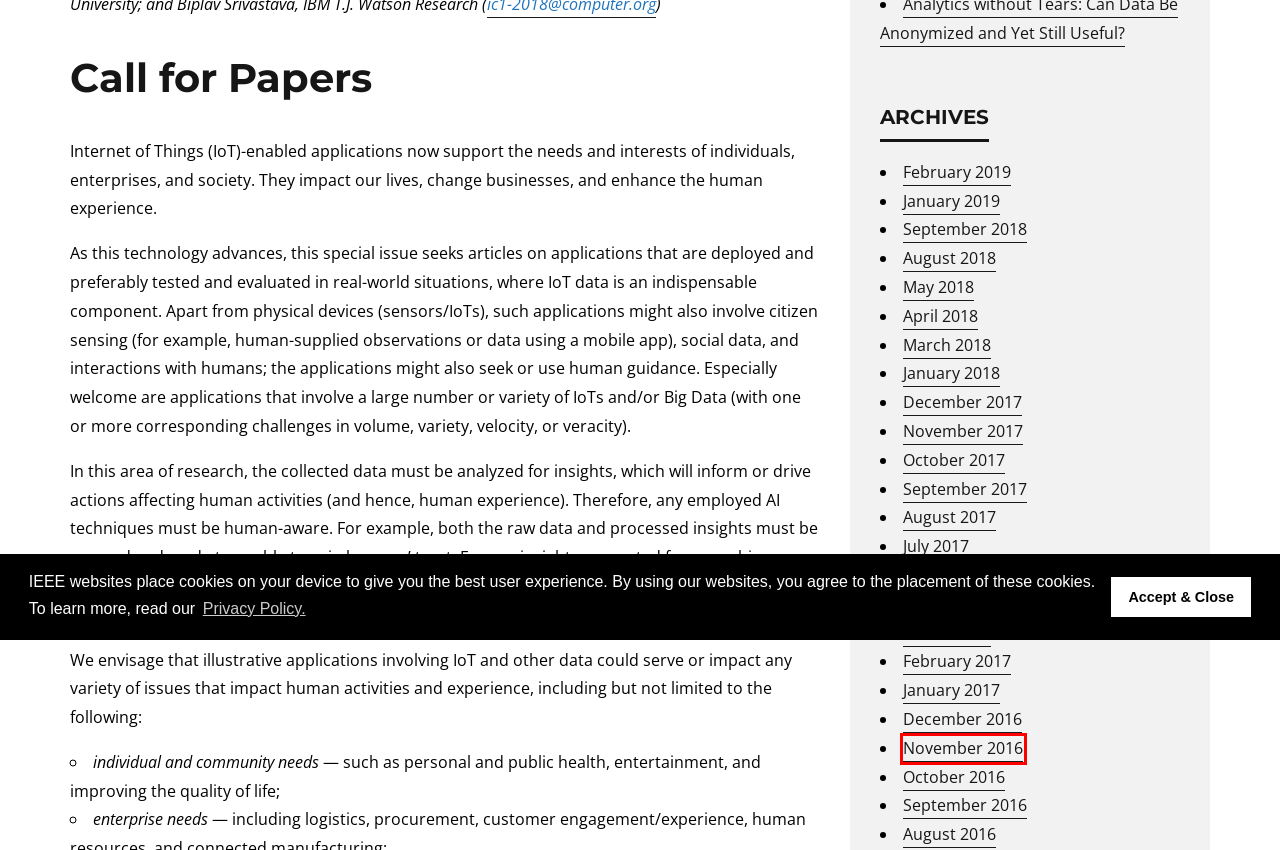Review the screenshot of a webpage which includes a red bounding box around an element. Select the description that best fits the new webpage once the element in the bounding box is clicked. Here are the candidates:
A. September 2018 - IEEE Internet Computing | IEEE Computer Society
B. October 2016 - IEEE Internet Computing | IEEE Computer Society
C. April 2018 - IEEE Internet Computing | IEEE Computer Society
D. May 2018 - IEEE Internet Computing | IEEE Computer Society
E. August 2018 - IEEE Internet Computing | IEEE Computer Society
F. March 2018 - IEEE Internet Computing | IEEE Computer Society
G. November 2016 - IEEE Internet Computing | IEEE Computer Society
H. June 2017 - IEEE Internet Computing | IEEE Computer Society

G